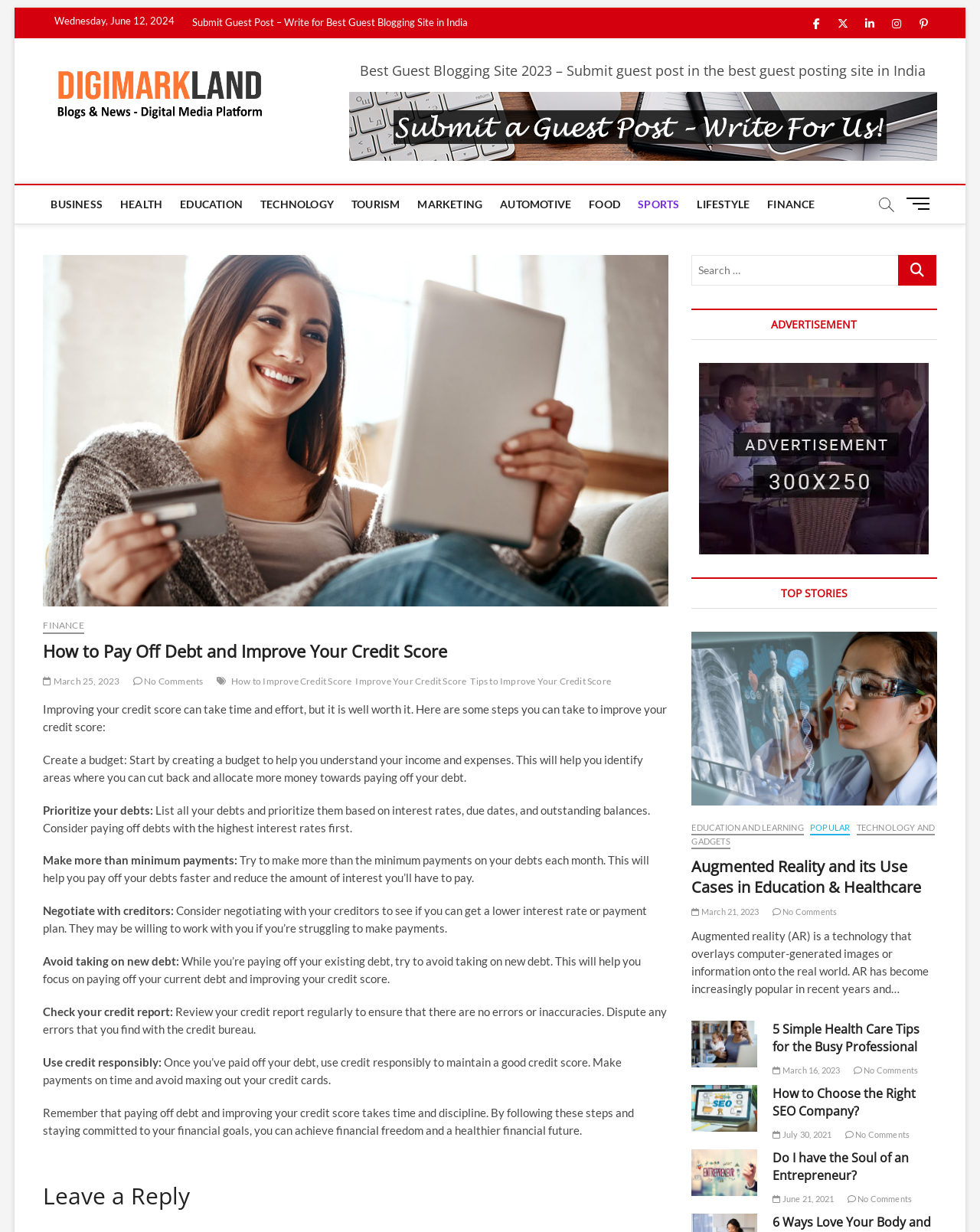What is the benefit of paying off debt? Based on the image, give a response in one word or a short phrase.

Financial freedom